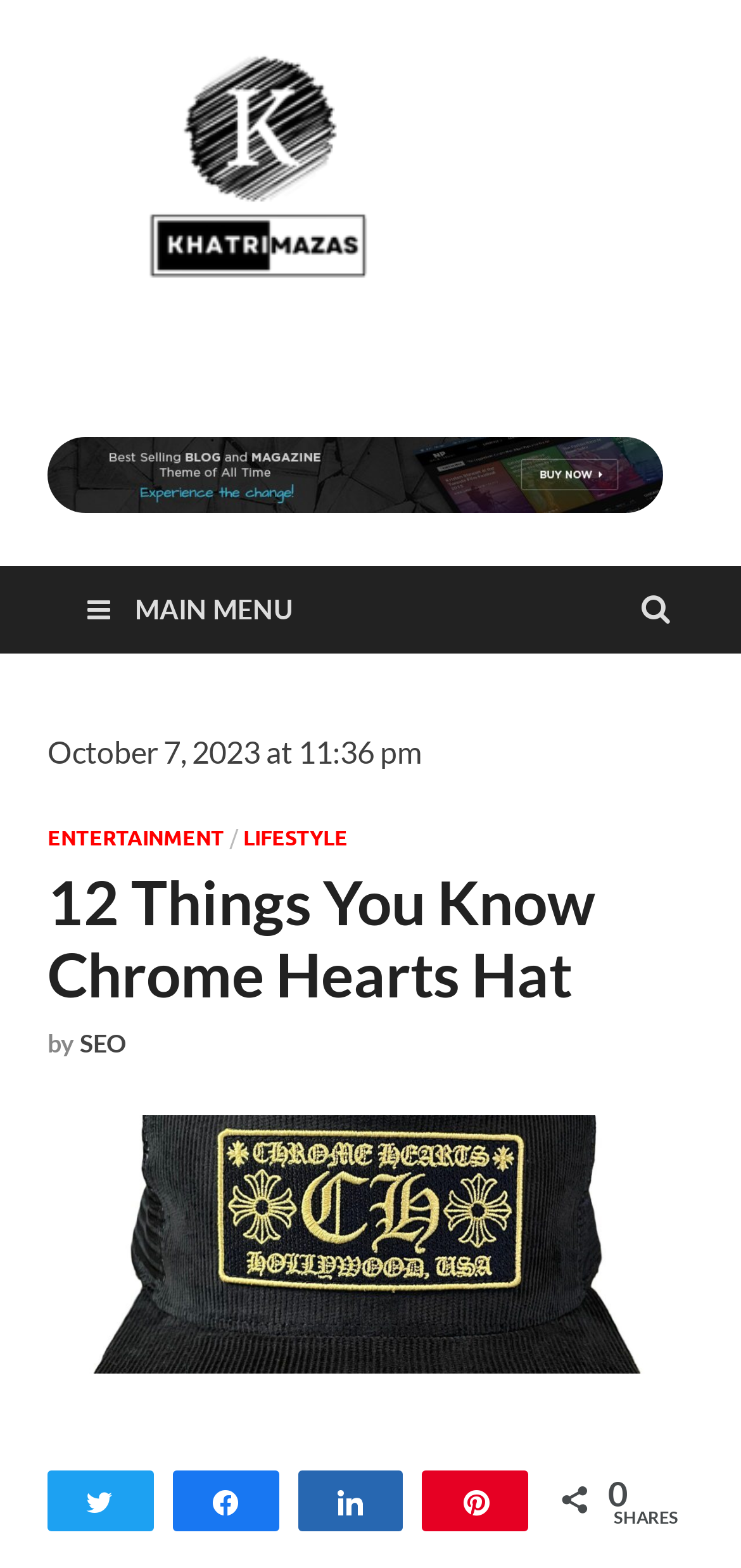Determine the main text heading of the webpage and provide its content.

12 Things You Know Chrome Hearts Hat